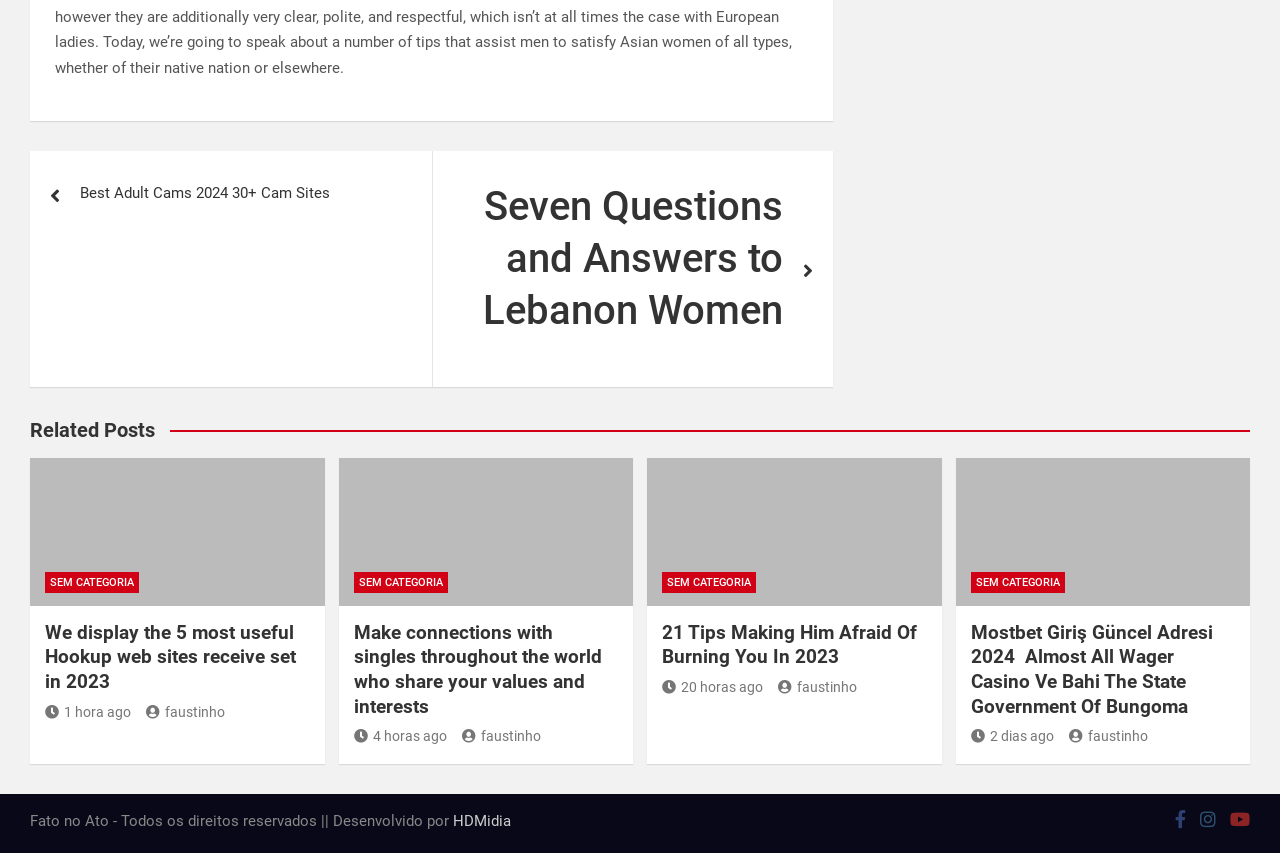How many posts are displayed on this page? Based on the screenshot, please respond with a single word or phrase.

9